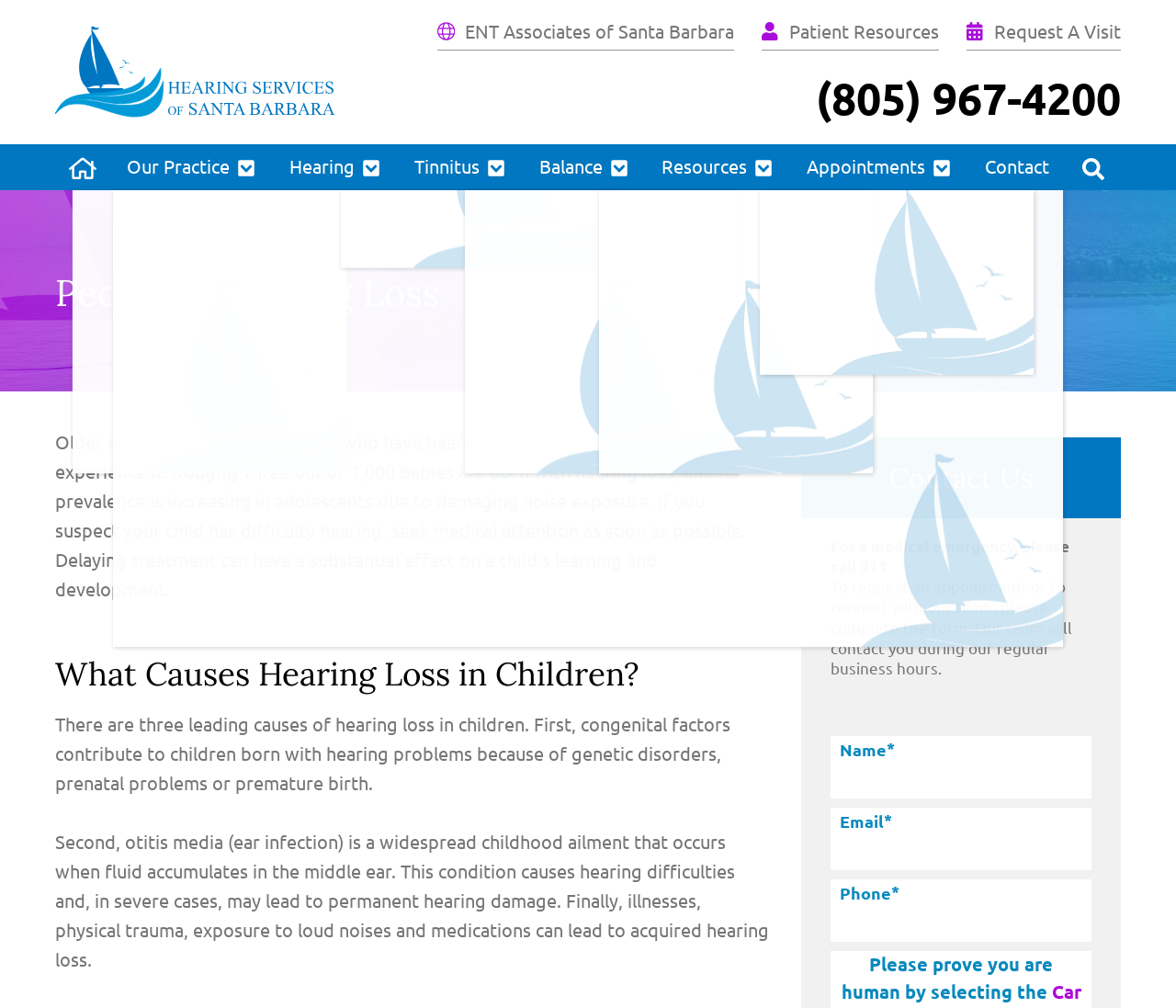Please specify the bounding box coordinates of the clickable region necessary for completing the following instruction: "Enter your name in the input field". The coordinates must consist of four float numbers between 0 and 1, i.e., [left, top, right, bottom].

[0.714, 0.757, 0.92, 0.792]